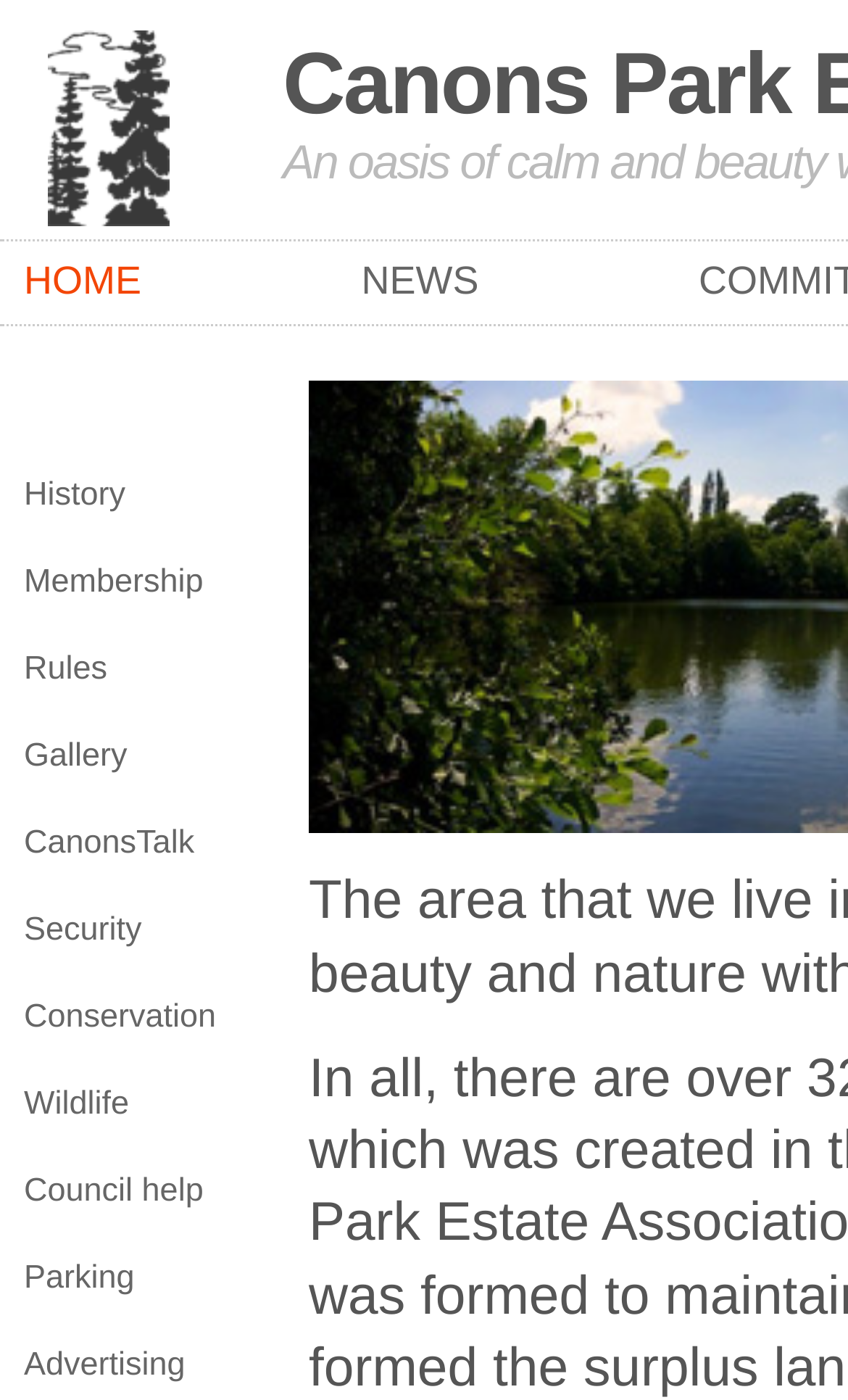Please identify the bounding box coordinates of the element I need to click to follow this instruction: "learn about history".

[0.028, 0.34, 0.148, 0.367]